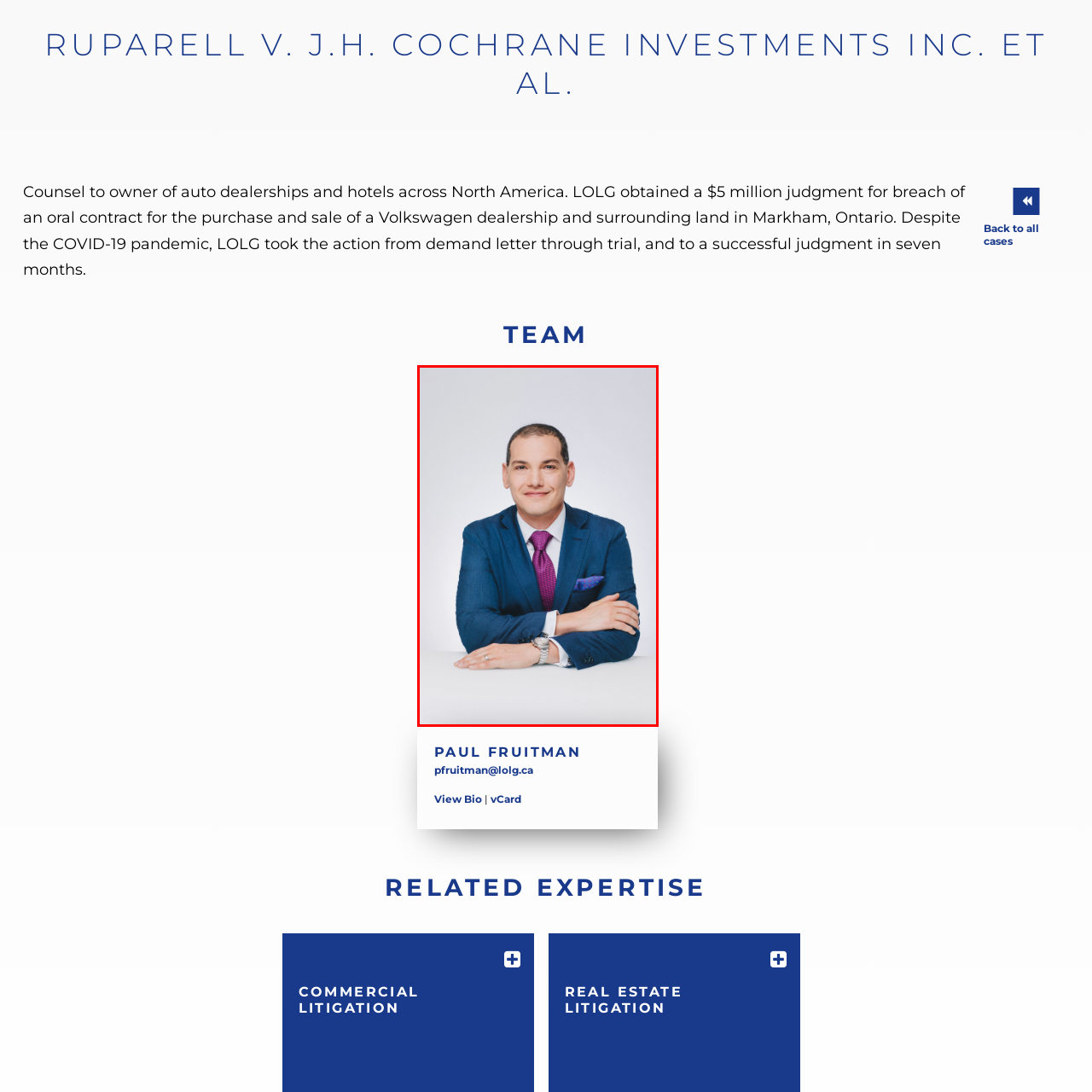Focus on the area marked by the red boundary, What is the background of the image? Answer concisely with a single word or phrase.

Neutral